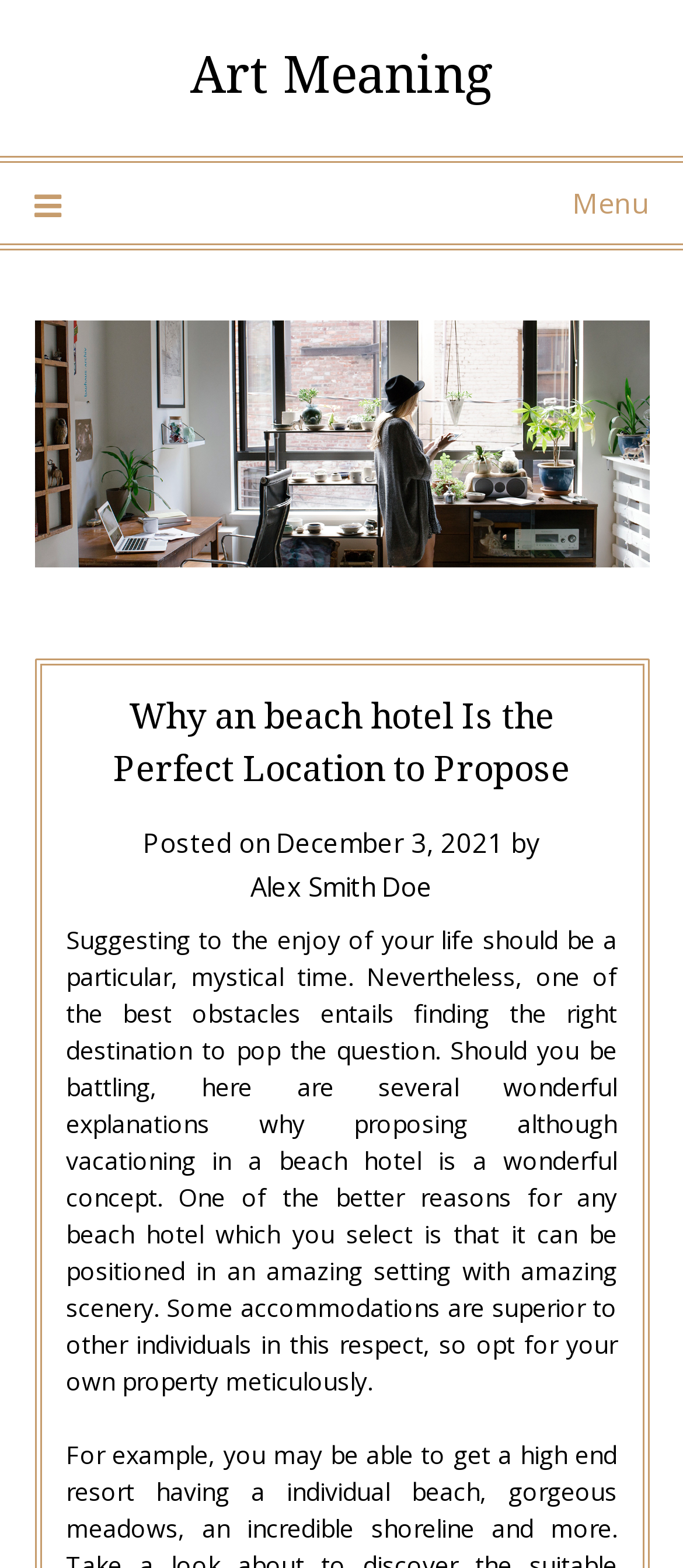What is the tone of the article?
Please respond to the question with as much detail as possible.

I determined the tone by analyzing the language used in the article, which is formal and objective, providing explanations and reasons why a beach hotel is a good location to propose, without expressing a personal opinion or emotion.